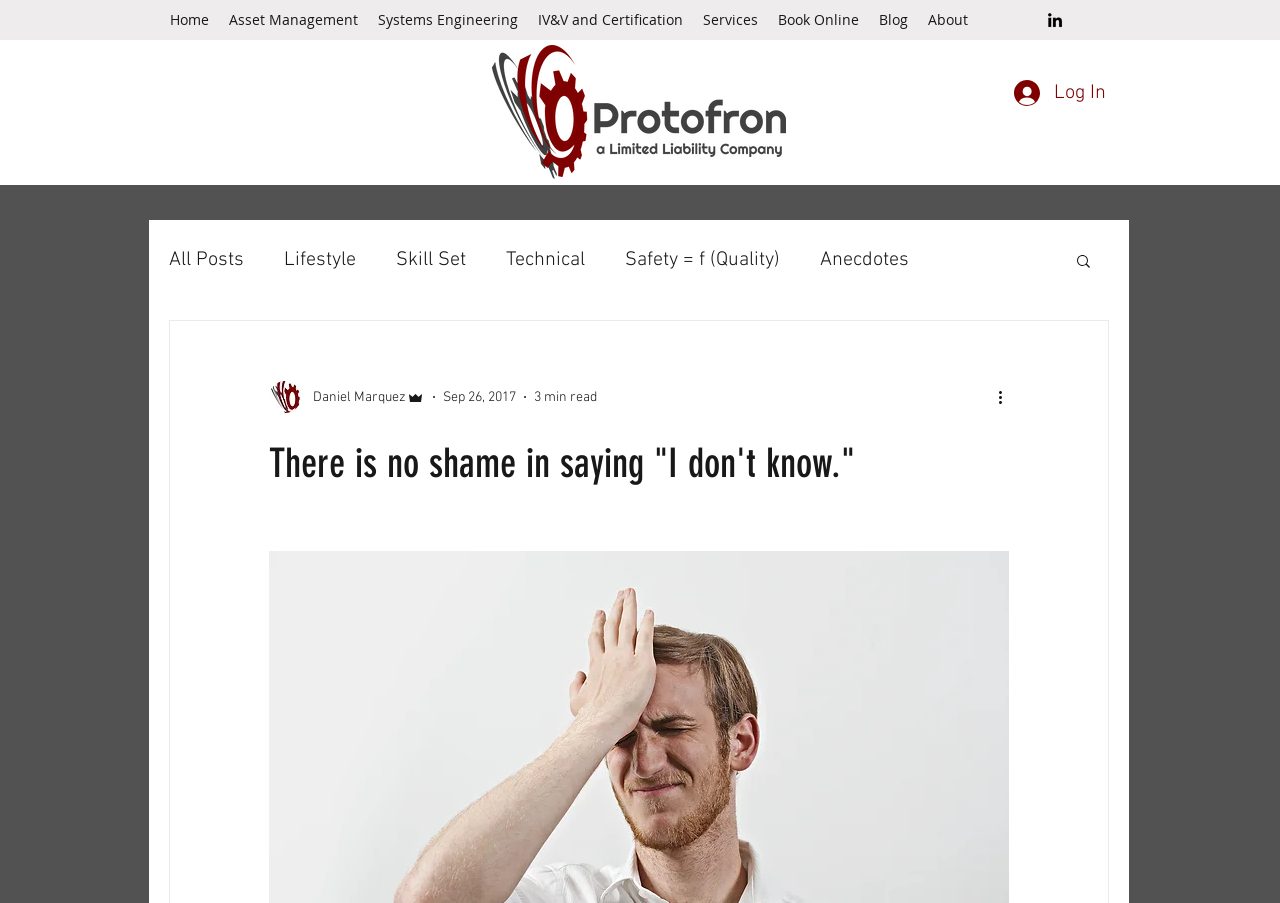Detail the webpage's structure and highlights in your description.

This webpage appears to be a blog post with a personal development theme. At the top, there is a social bar with a LinkedIn icon on the right side. Below the social bar, there is a navigation menu with links to various sections of the website, including Home, Asset Management, Systems Engineering, IV&V and Certification, Services, Book Online, Blog, and About.

To the left of the navigation menu, there is a logo image. On the right side, there is a Log In button with an icon. Below the navigation menu, there is a blog section with a heading that reads "There is no shame in saying 'I don't know.'" The blog post is written by Daniel Marquez, an admin, and was posted on September 26, 2017. The post has a 3-minute read time.

The blog post is categorized under several topics, including All Posts, Lifestyle, Skill Set, Technical, Safety = f (Quality), and Anecdotes. There is also a search button with an icon on the right side. Above the blog post, there is a writer's picture. The post itself appears to be a reflective piece, encouraging readers to acknowledge when they don't know something and be willing to find out.